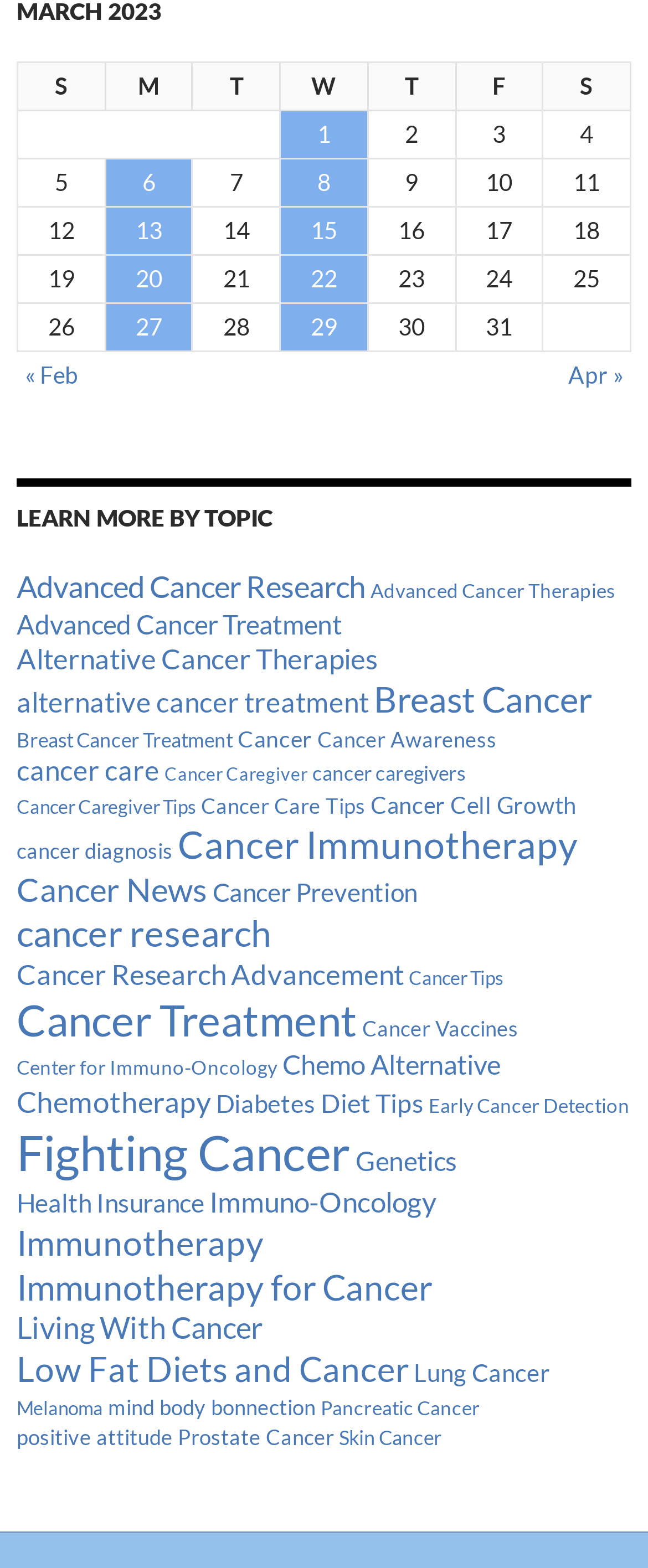Determine the bounding box of the UI component based on this description: "mind body bonnection". The bounding box coordinates should be four float values between 0 and 1, i.e., [left, top, right, bottom].

[0.167, 0.89, 0.487, 0.906]